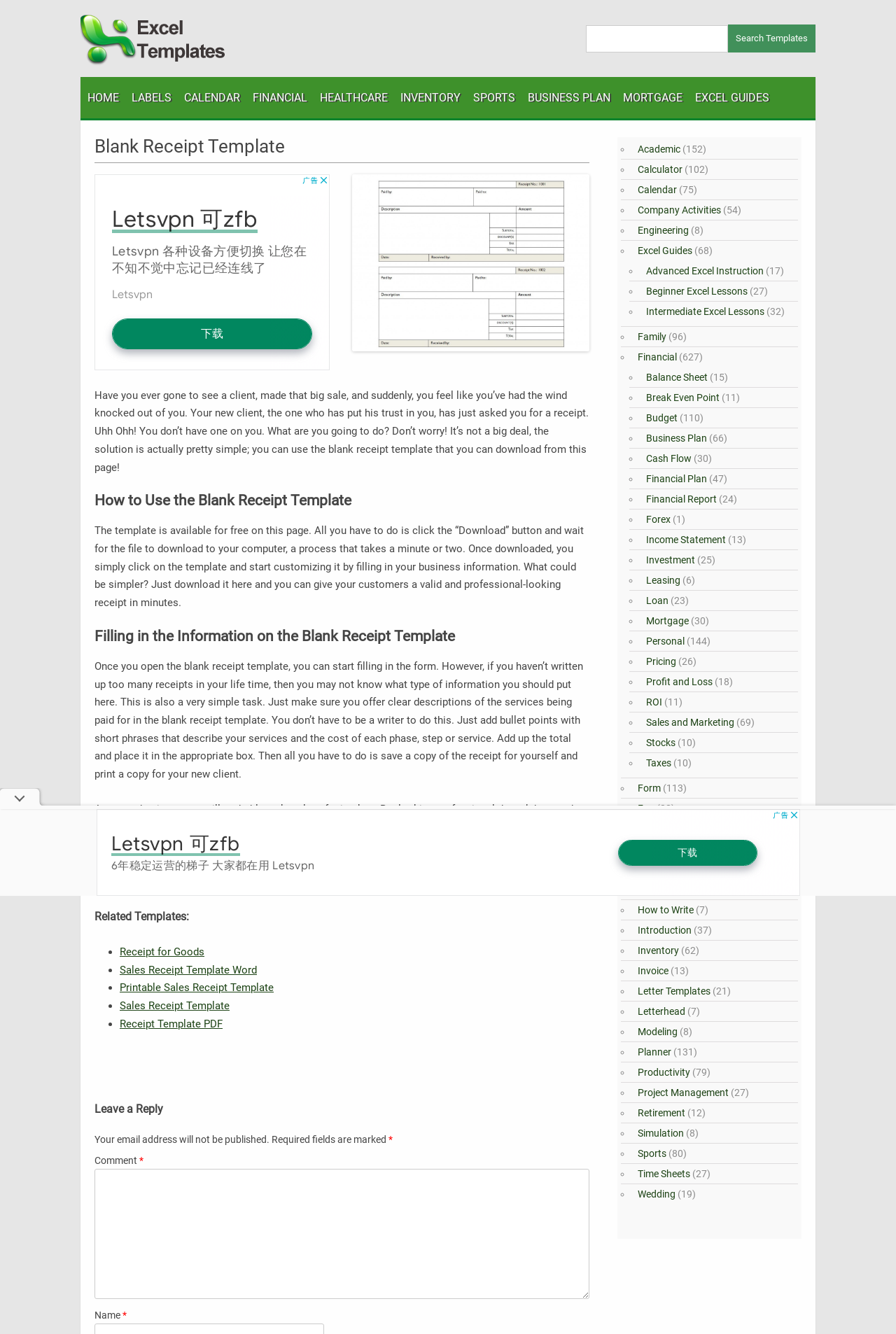Determine the bounding box coordinates of the UI element described by: "Sales Receipt Template Word".

[0.134, 0.722, 0.287, 0.732]